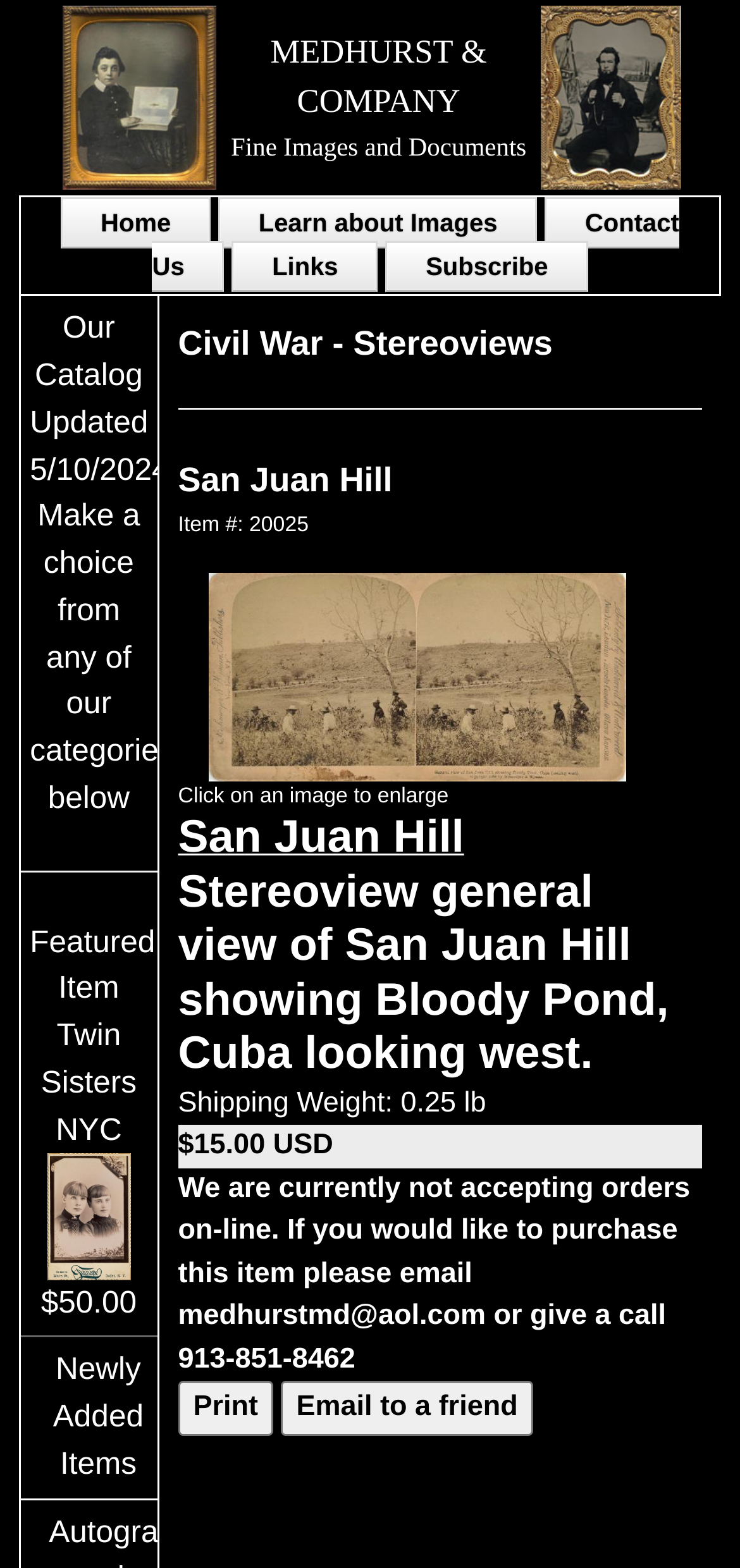What is the price of the 'San Juan Hill' item?
Answer with a single word or short phrase according to what you see in the image.

$15.00 USD